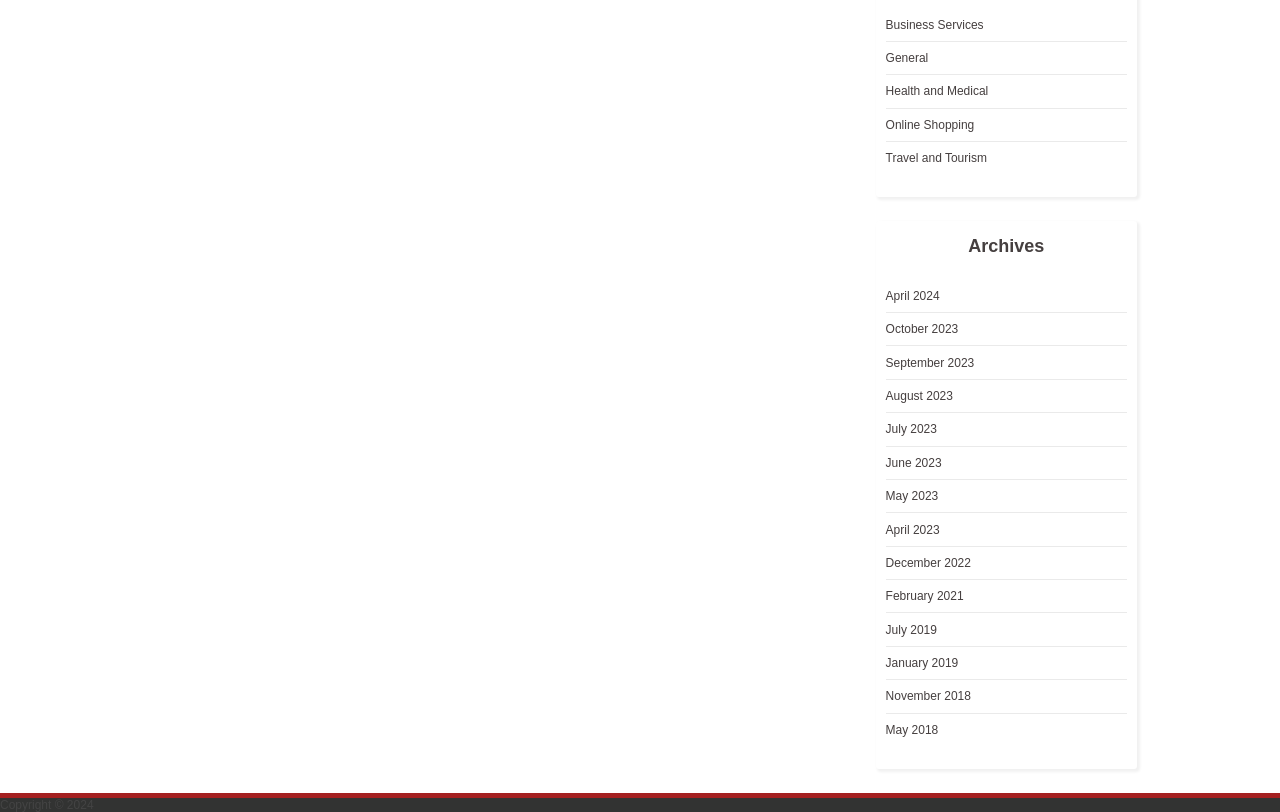Find the bounding box coordinates for the element that must be clicked to complete the instruction: "Browse Online Shopping". The coordinates should be four float numbers between 0 and 1, indicated as [left, top, right, bottom].

[0.692, 0.145, 0.761, 0.162]